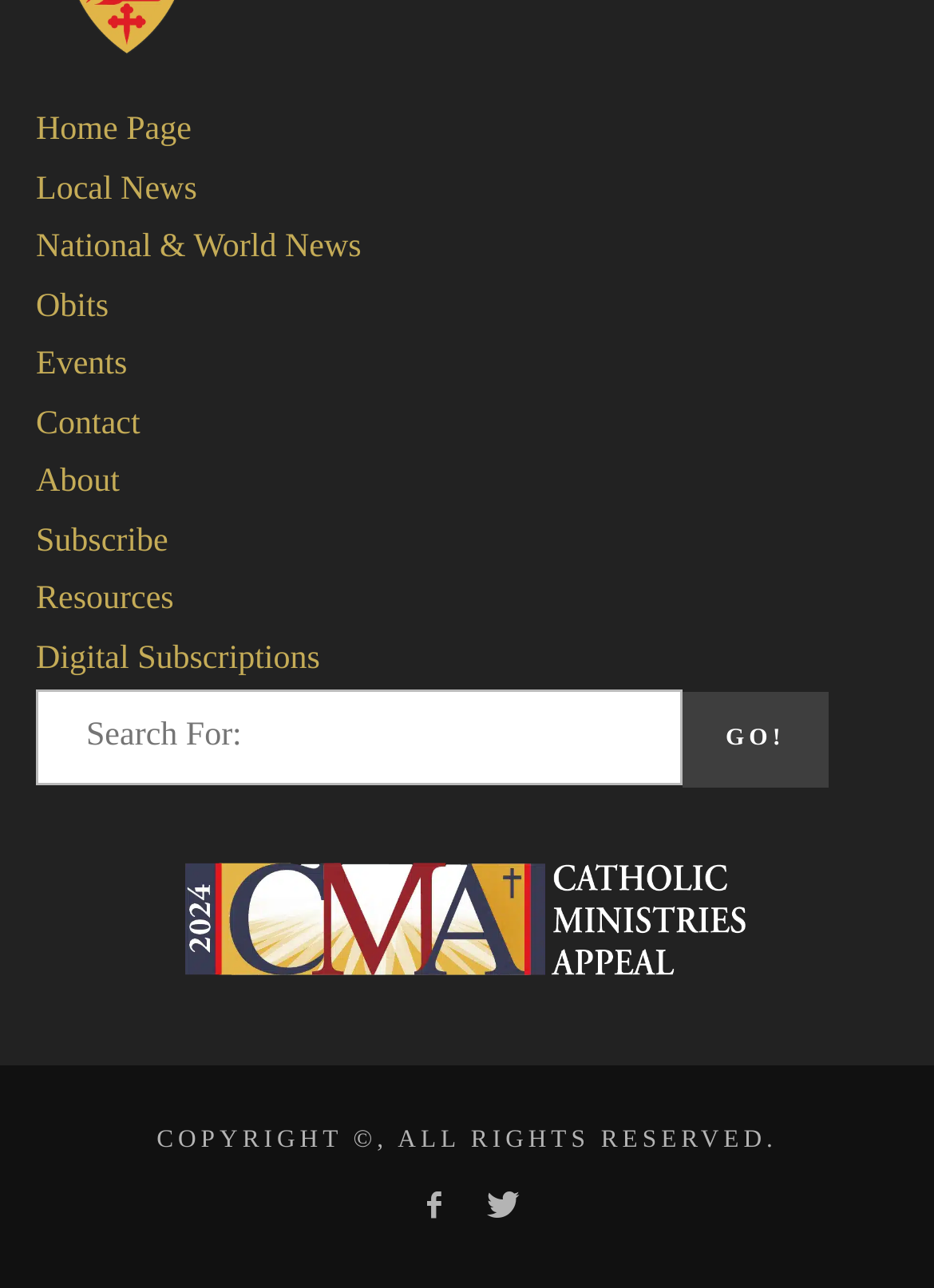Please locate the bounding box coordinates of the region I need to click to follow this instruction: "go to home page".

[0.038, 0.088, 0.205, 0.116]